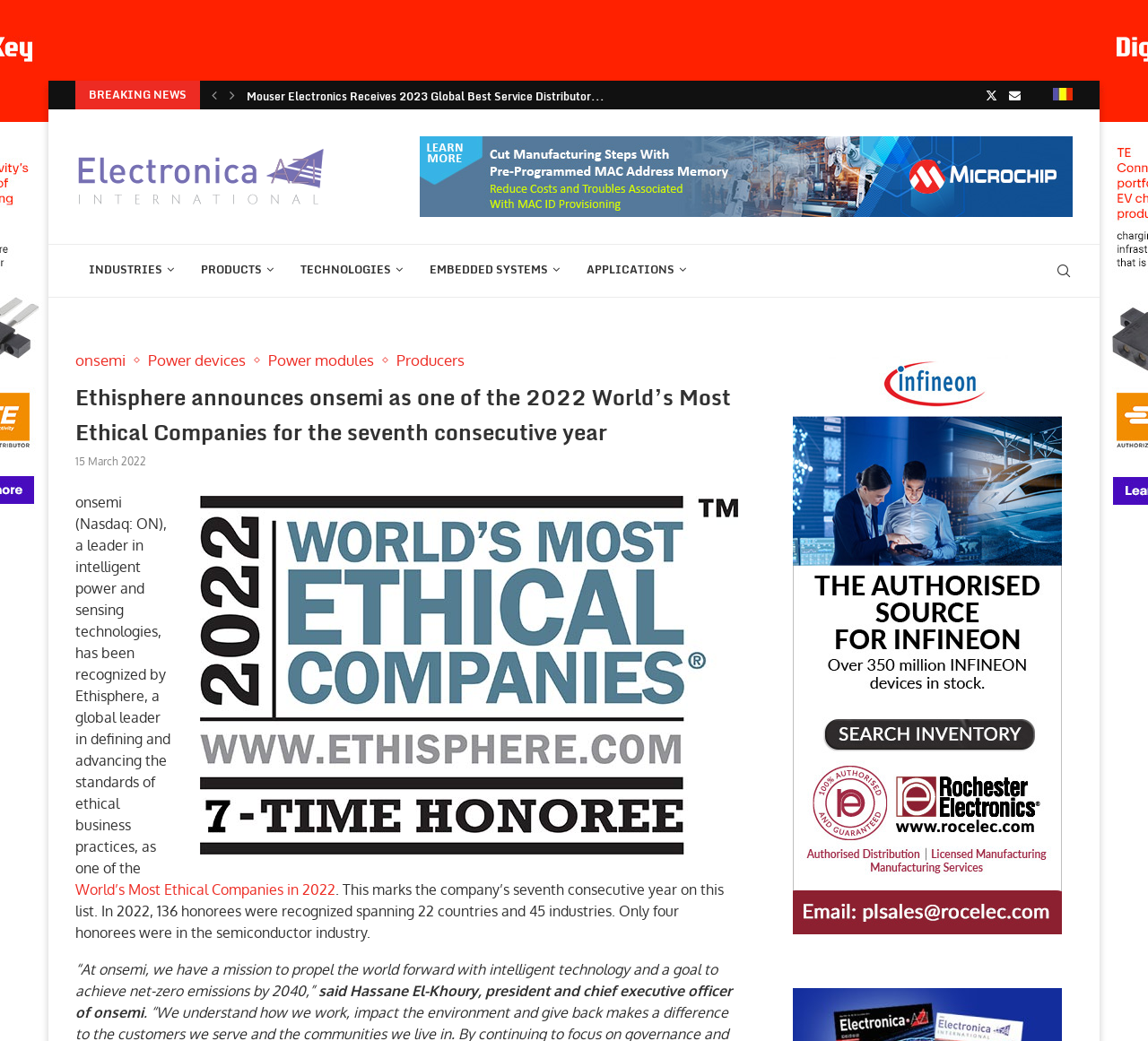Locate the bounding box coordinates of the element that should be clicked to execute the following instruction: "Read more about 'World’s Most Ethical Companies in 2022'".

[0.066, 0.846, 0.292, 0.863]